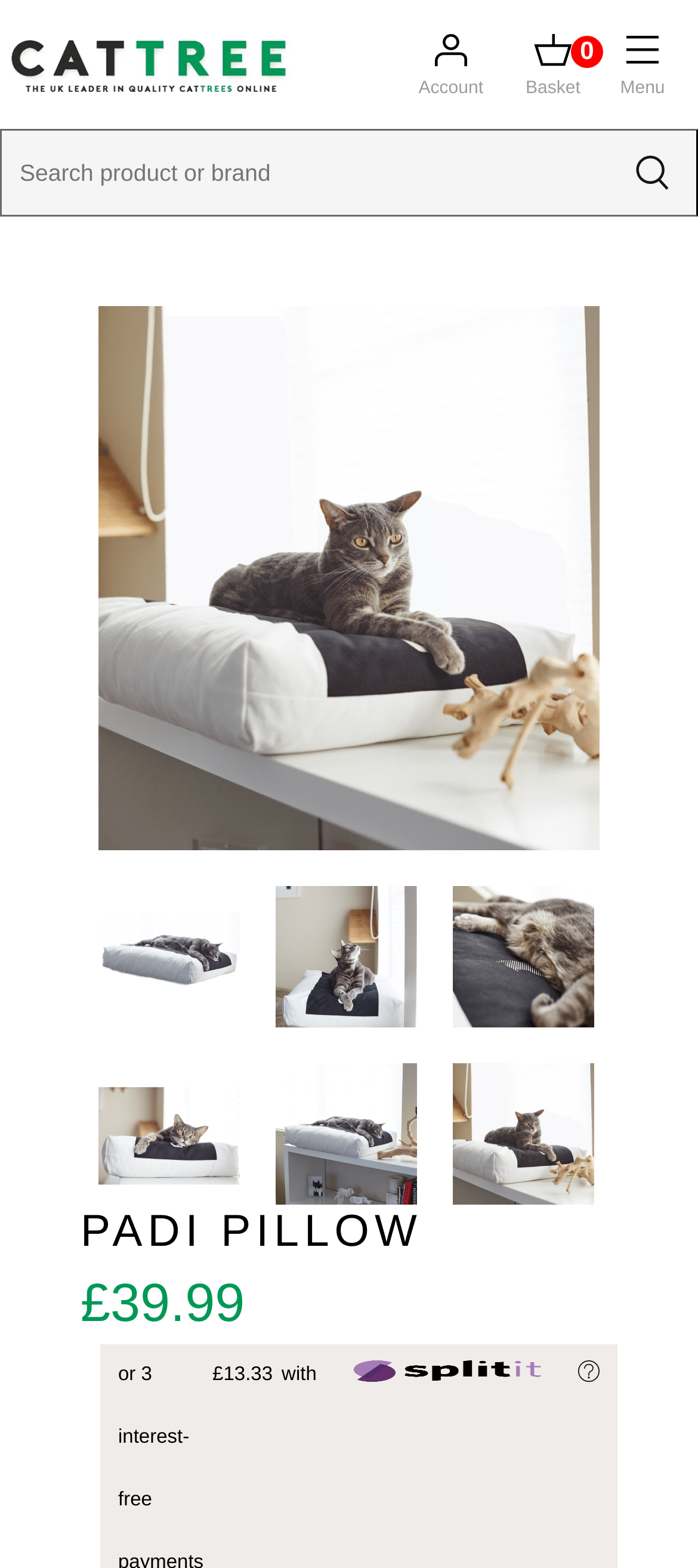Please specify the bounding box coordinates of the element that should be clicked to execute the given instruction: 'Click on the SPLITIT link'. Ensure the coordinates are four float numbers between 0 and 1, expressed as [left, top, right, bottom].

[0.466, 0.857, 0.815, 0.897]